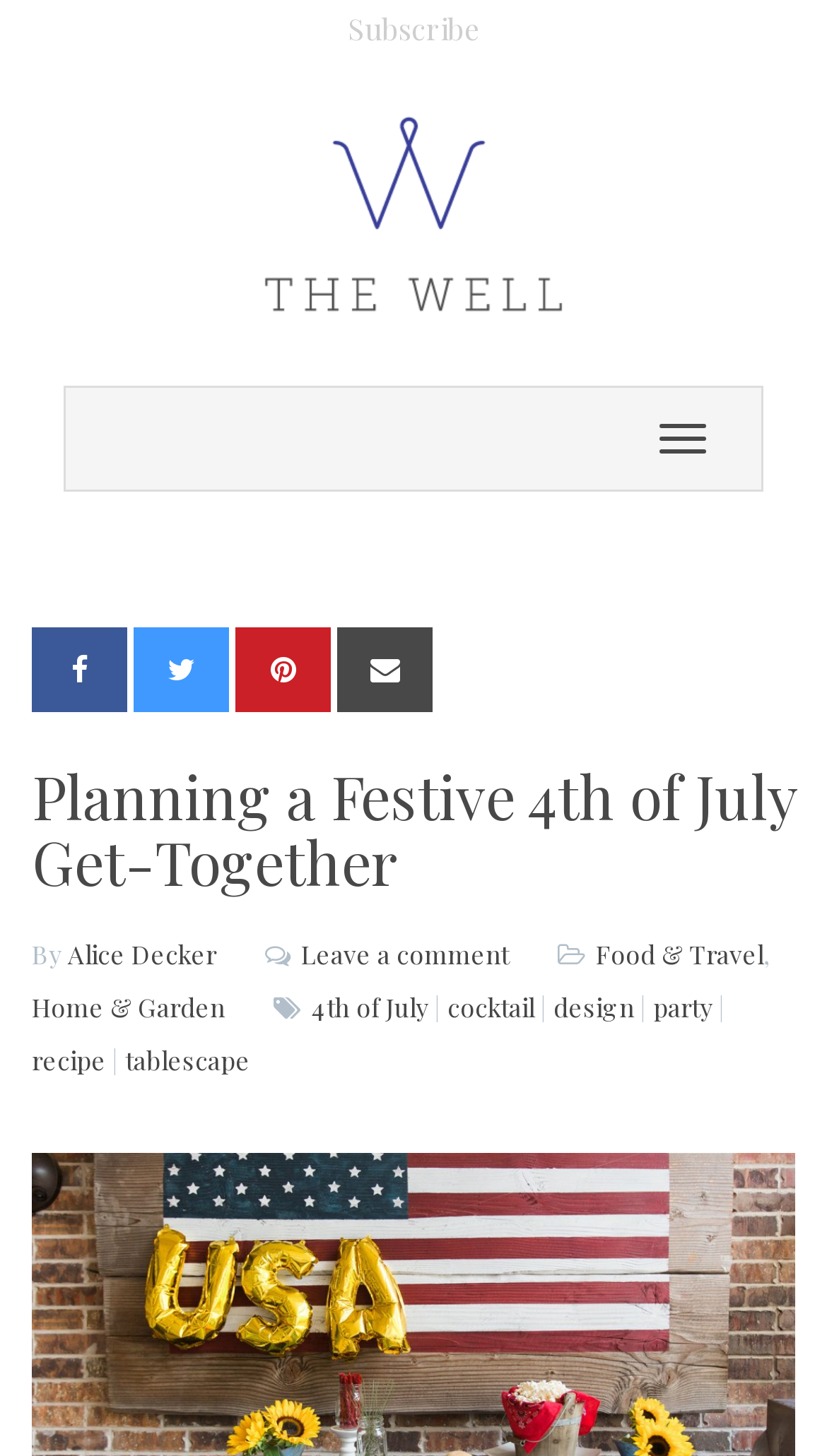Find the bounding box coordinates of the element to click in order to complete this instruction: "Visit The Well website". The bounding box coordinates must be four float numbers between 0 and 1, denoted as [left, top, right, bottom].

[0.038, 0.075, 0.962, 0.146]